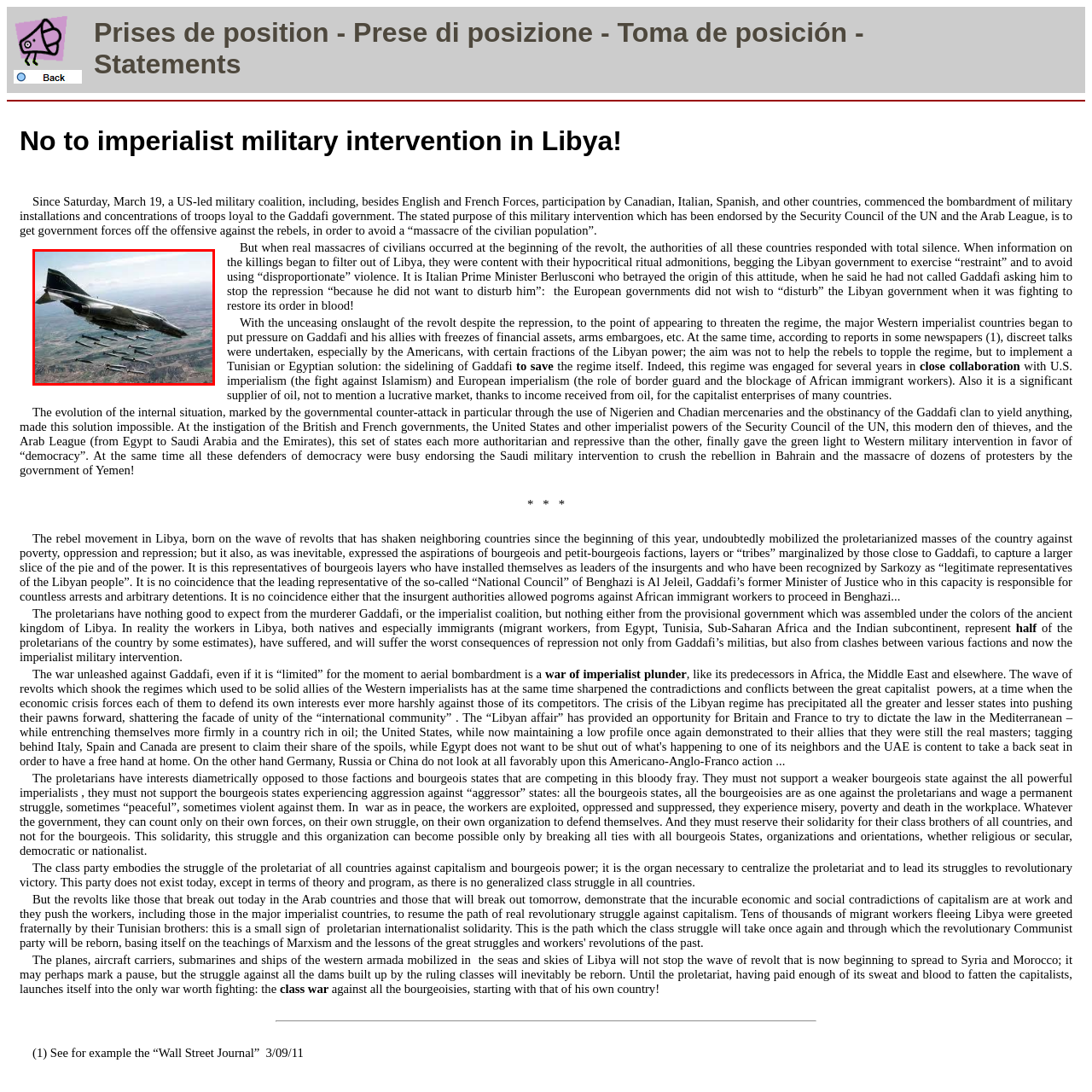Take a close look at the image outlined in red and answer the ensuing question with a single word or phrase:
What is the context of the military action depicted in the image?

Modern warfare